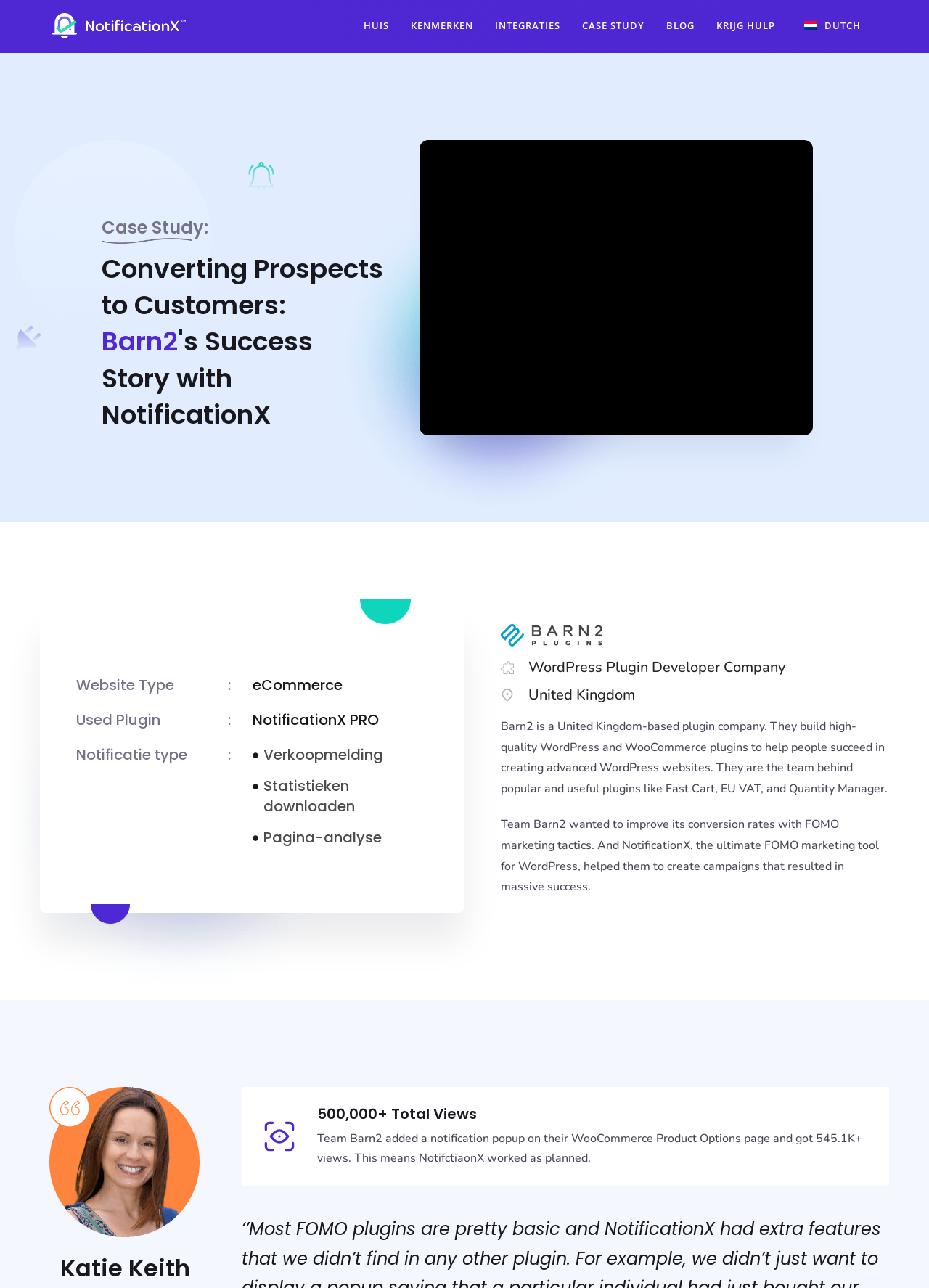Locate the bounding box coordinates of the segment that needs to be clicked to meet this instruction: "Click on the NotificationX PRO link".

[0.271, 0.551, 0.461, 0.566]